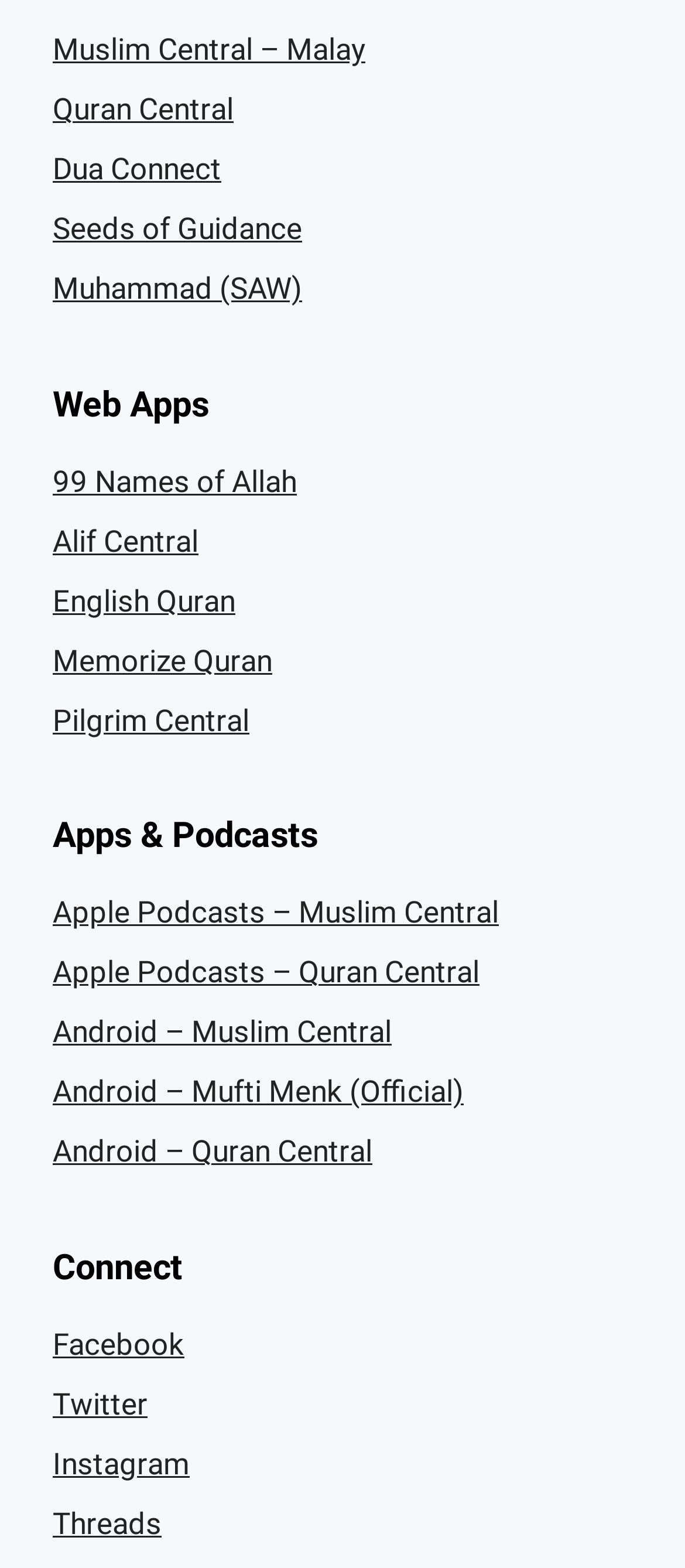What is the name of the first web app?
Using the picture, provide a one-word or short phrase answer.

Muslim Central – Malay